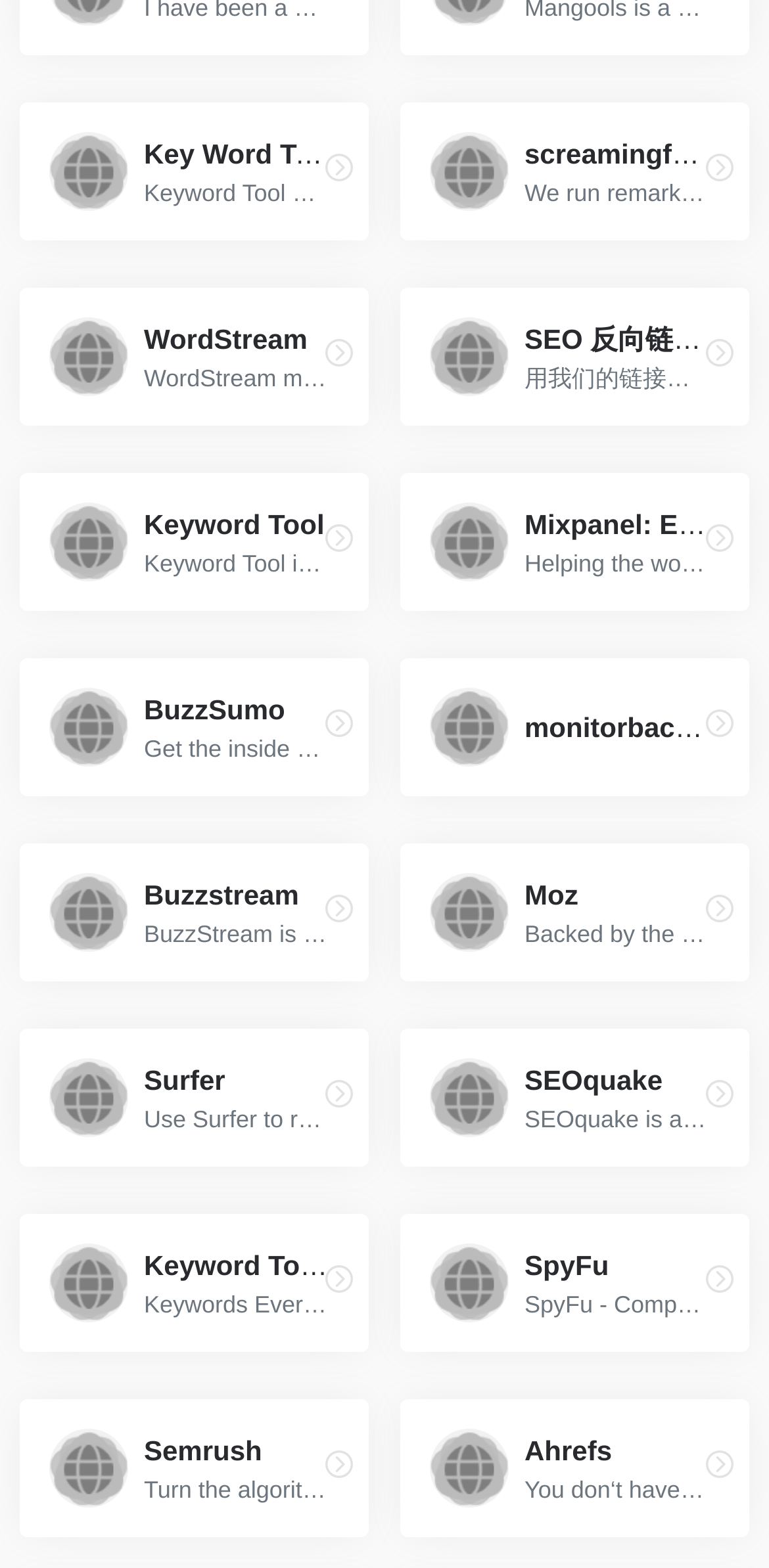Please locate the bounding box coordinates of the element that should be clicked to achieve the given instruction: "Click Home".

None